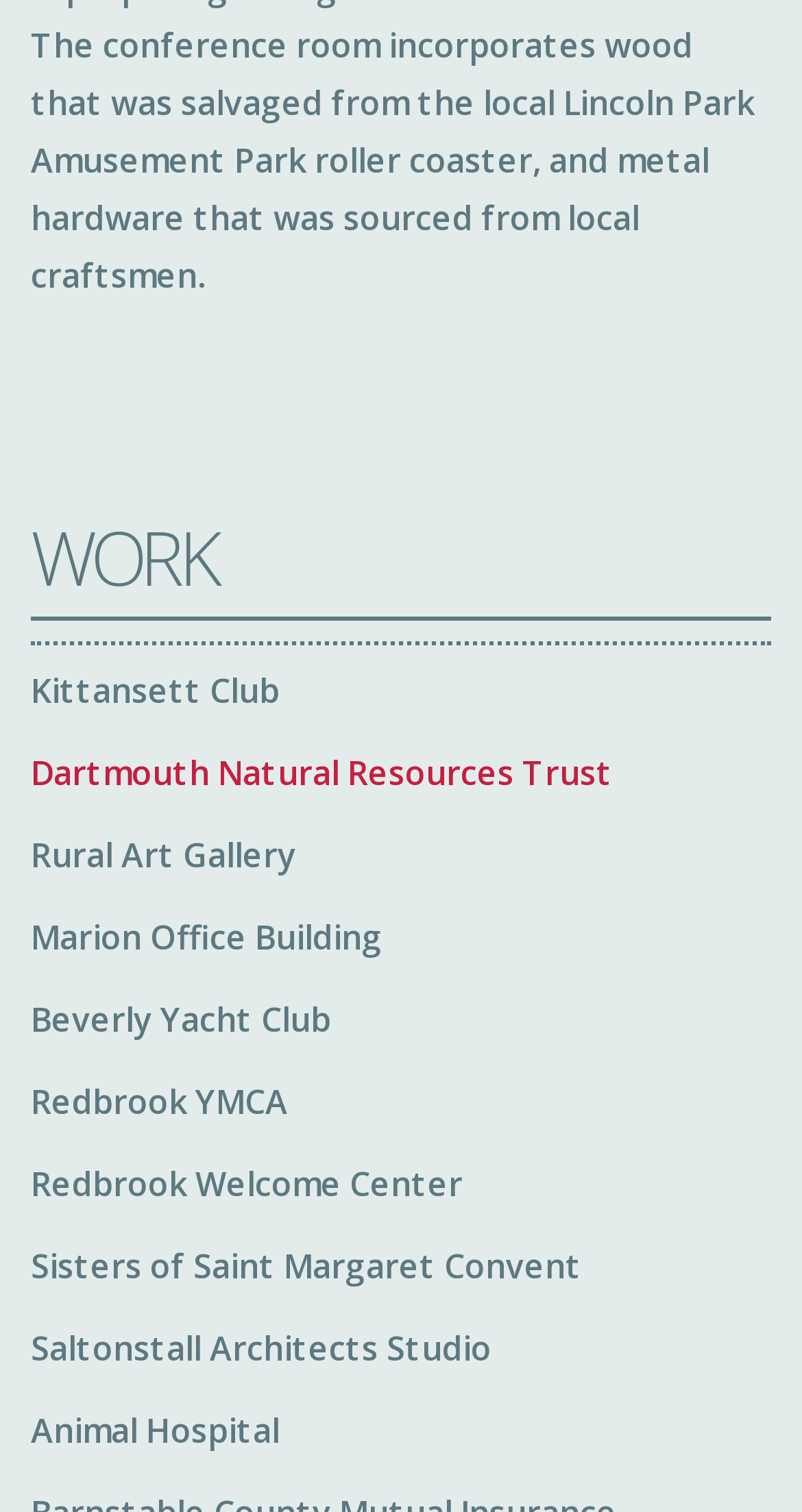Identify the bounding box coordinates for the element you need to click to achieve the following task: "check Marion Office Building". Provide the bounding box coordinates as four float numbers between 0 and 1, in the form [left, top, right, bottom].

[0.038, 0.604, 0.477, 0.634]